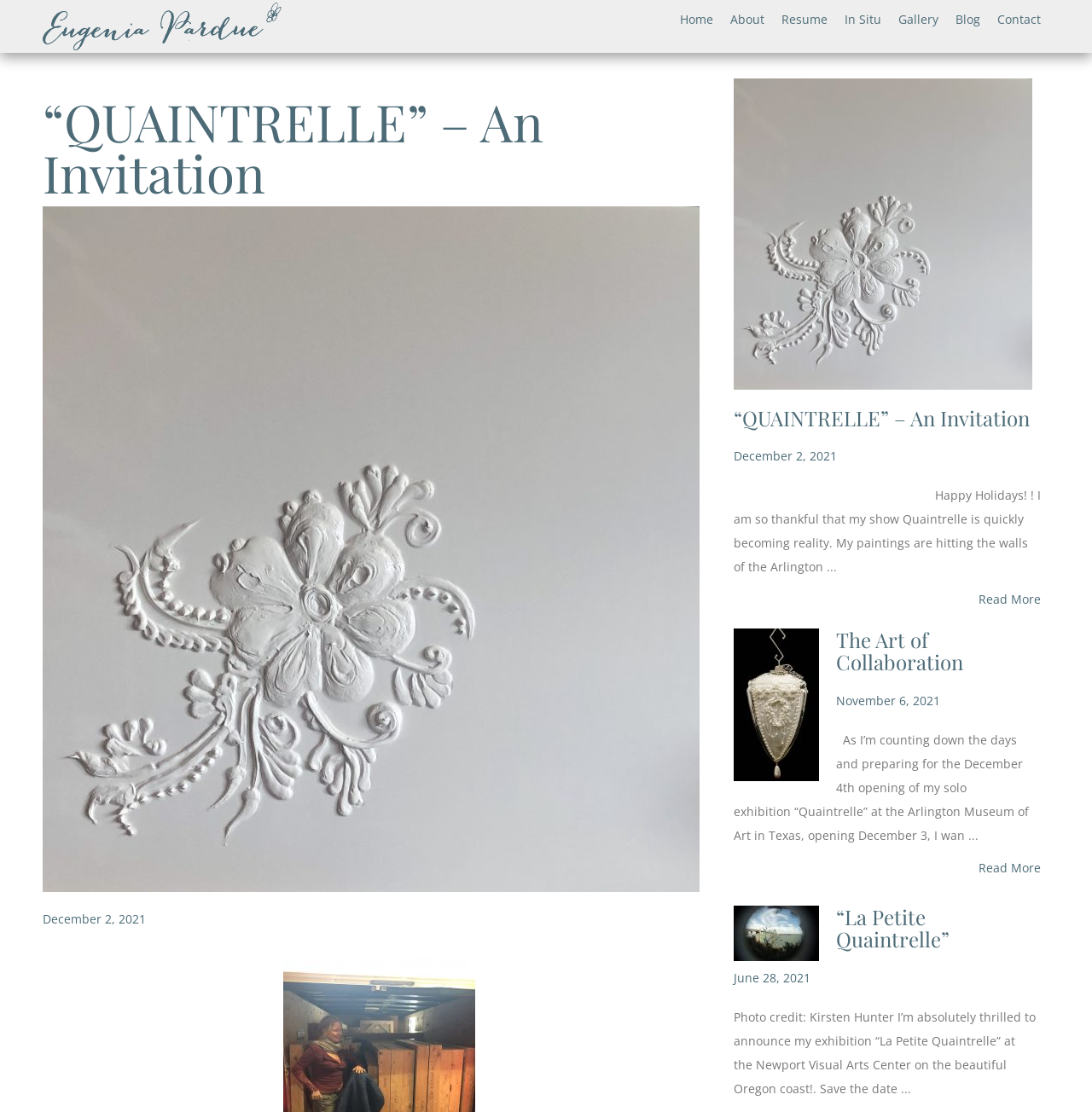What is the title of the exhibition mentioned in the second article? Refer to the image and provide a one-word or short phrase answer.

The Art of Collaboration